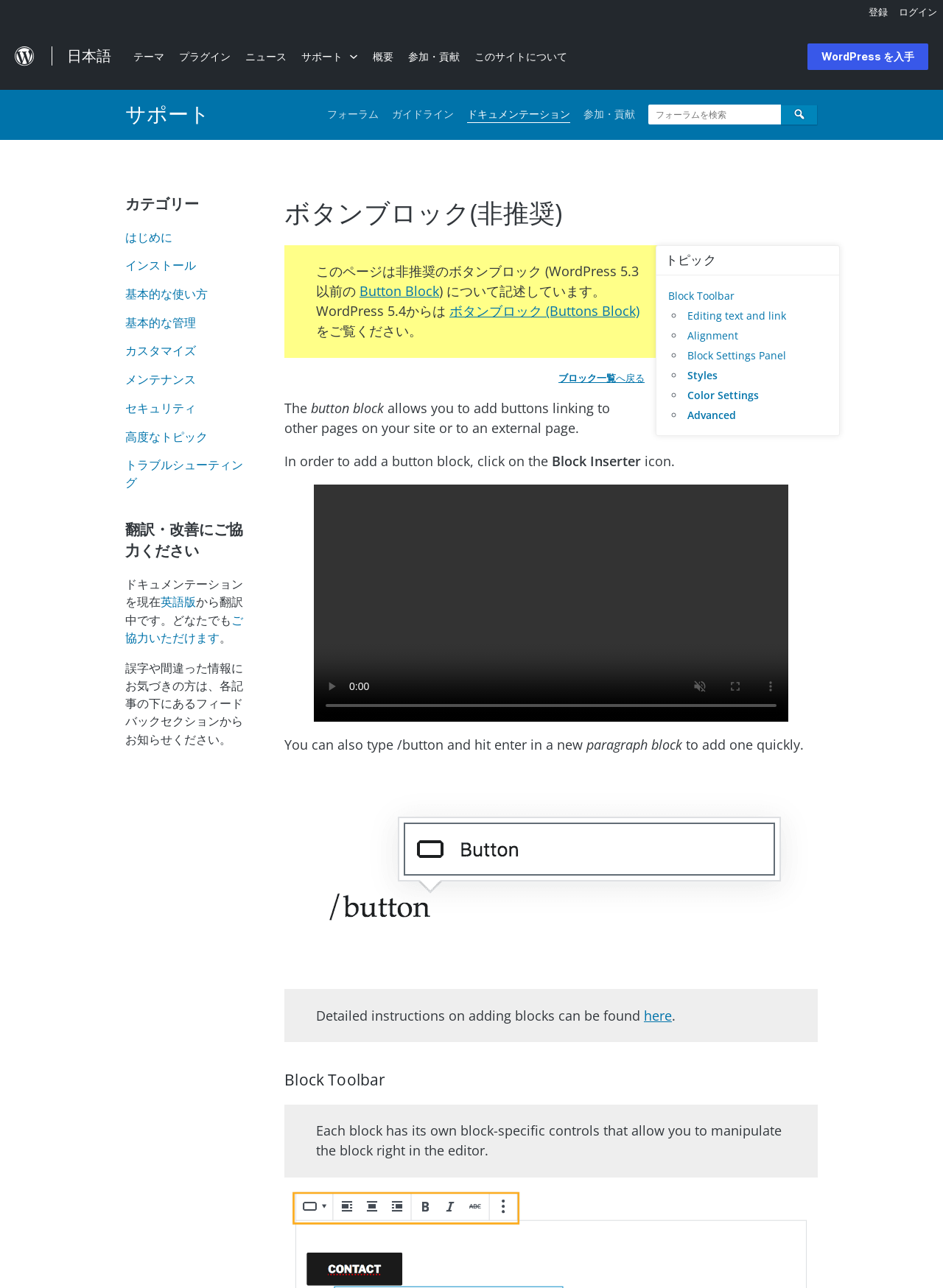Find the bounding box coordinates of the clickable area required to complete the following action: "go to Block Settings Panel".

[0.729, 0.271, 0.833, 0.281]